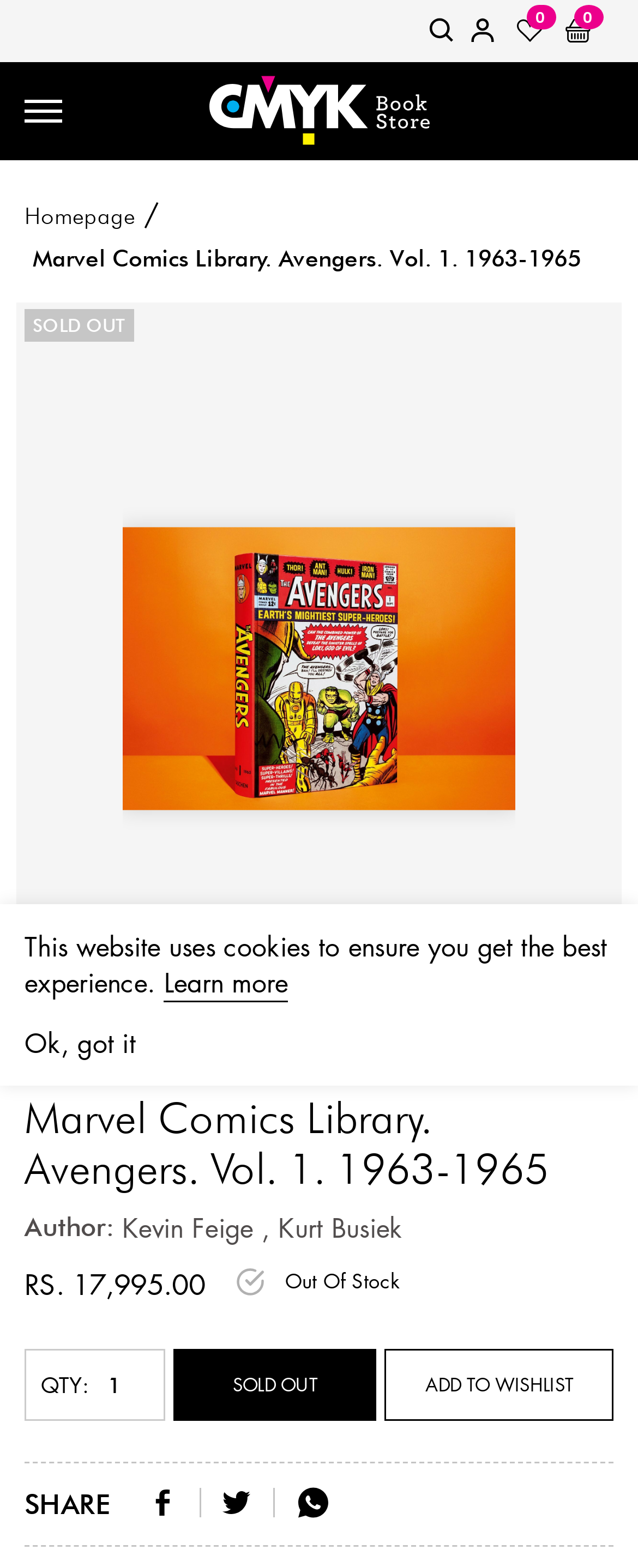Determine the bounding box coordinates of the clickable region to execute the instruction: "View the Marvel Comics Library". The coordinates should be four float numbers between 0 and 1, denoted as [left, top, right, bottom].

[0.038, 0.697, 0.962, 0.762]